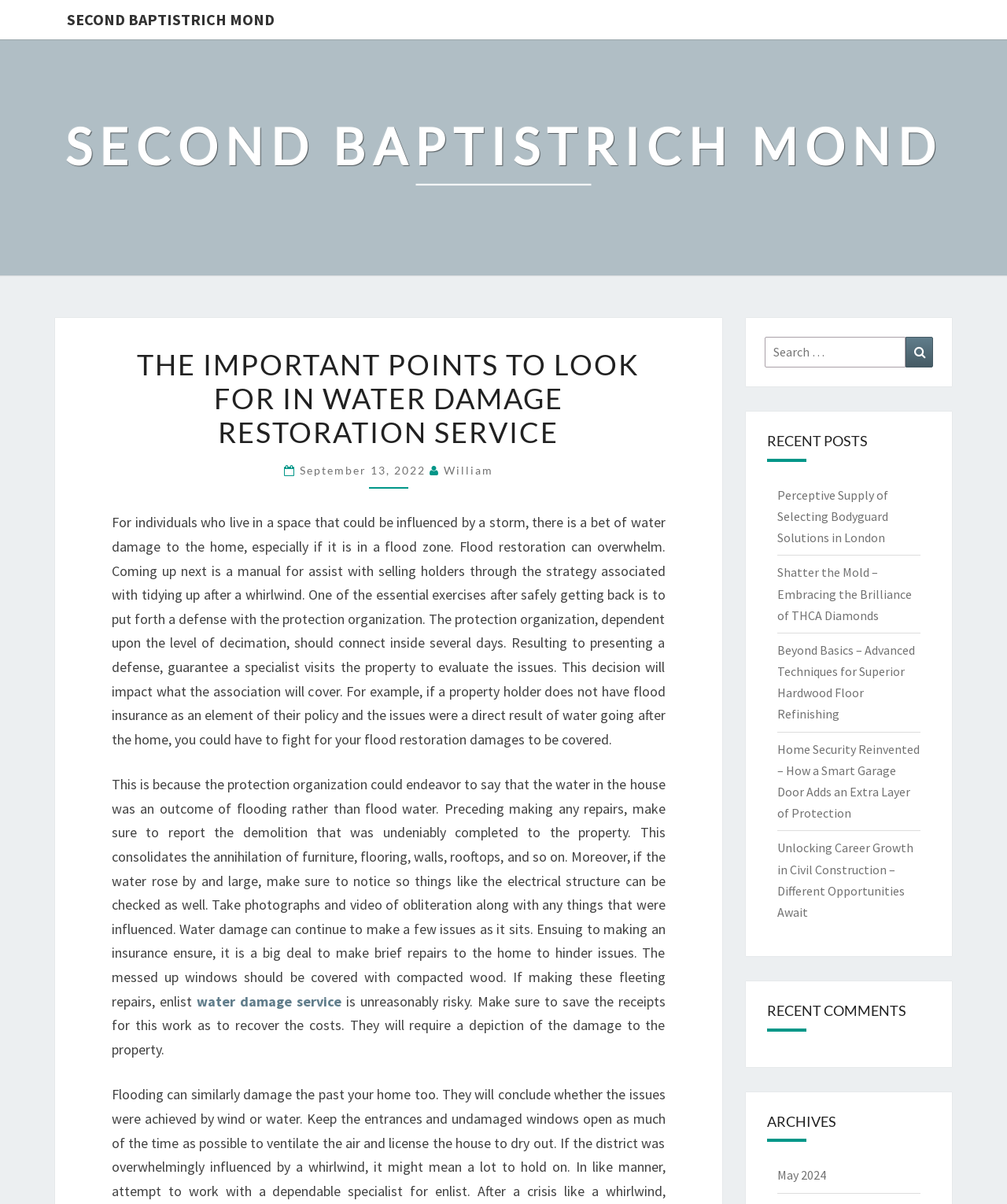Please answer the following question using a single word or phrase: 
What is the topic of the current article?

Water damage restoration service